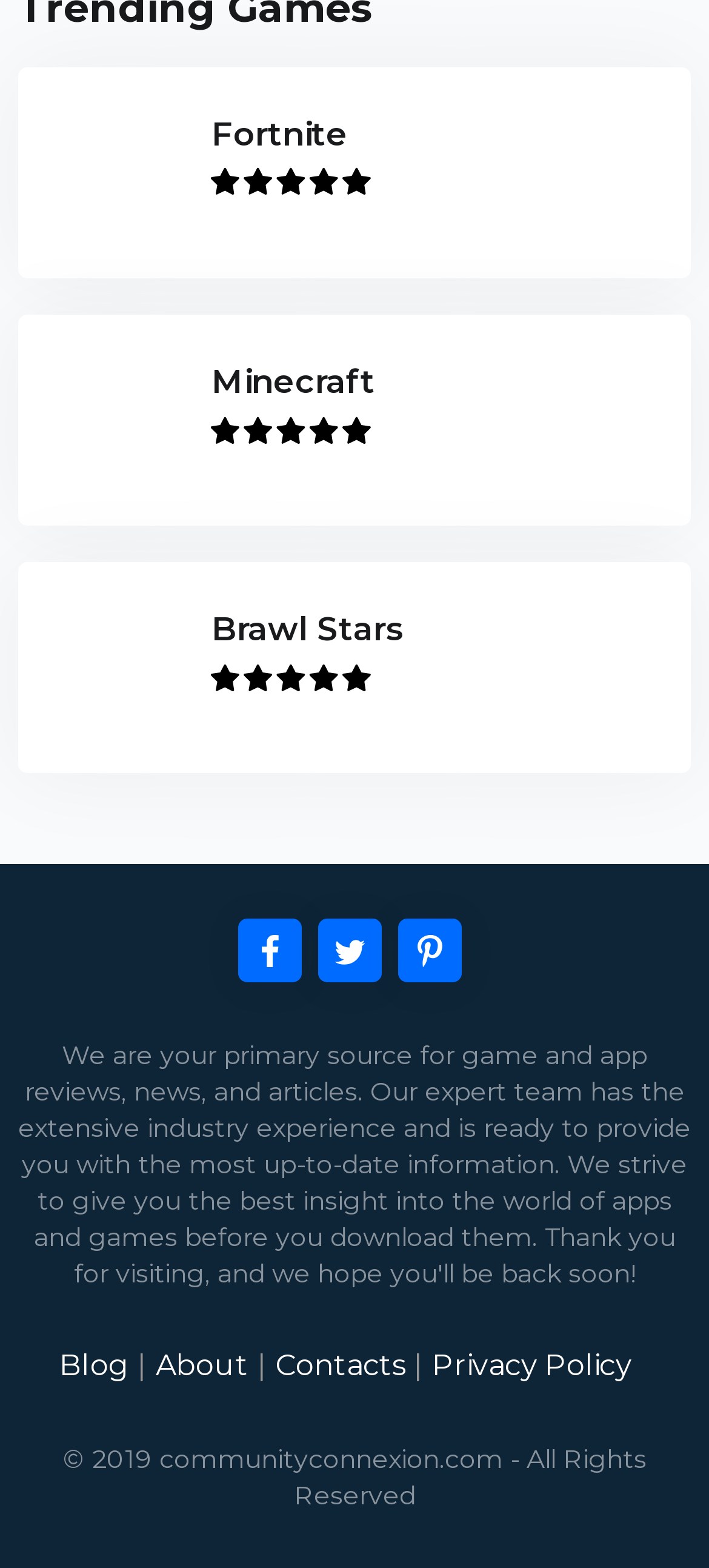Bounding box coordinates should be in the format (top-left x, top-left y, bottom-right x, bottom-right y) and all values should be floating point numbers between 0 and 1. Determine the bounding box coordinate for the UI element described as: Privacy Policy

[0.609, 0.86, 0.891, 0.882]